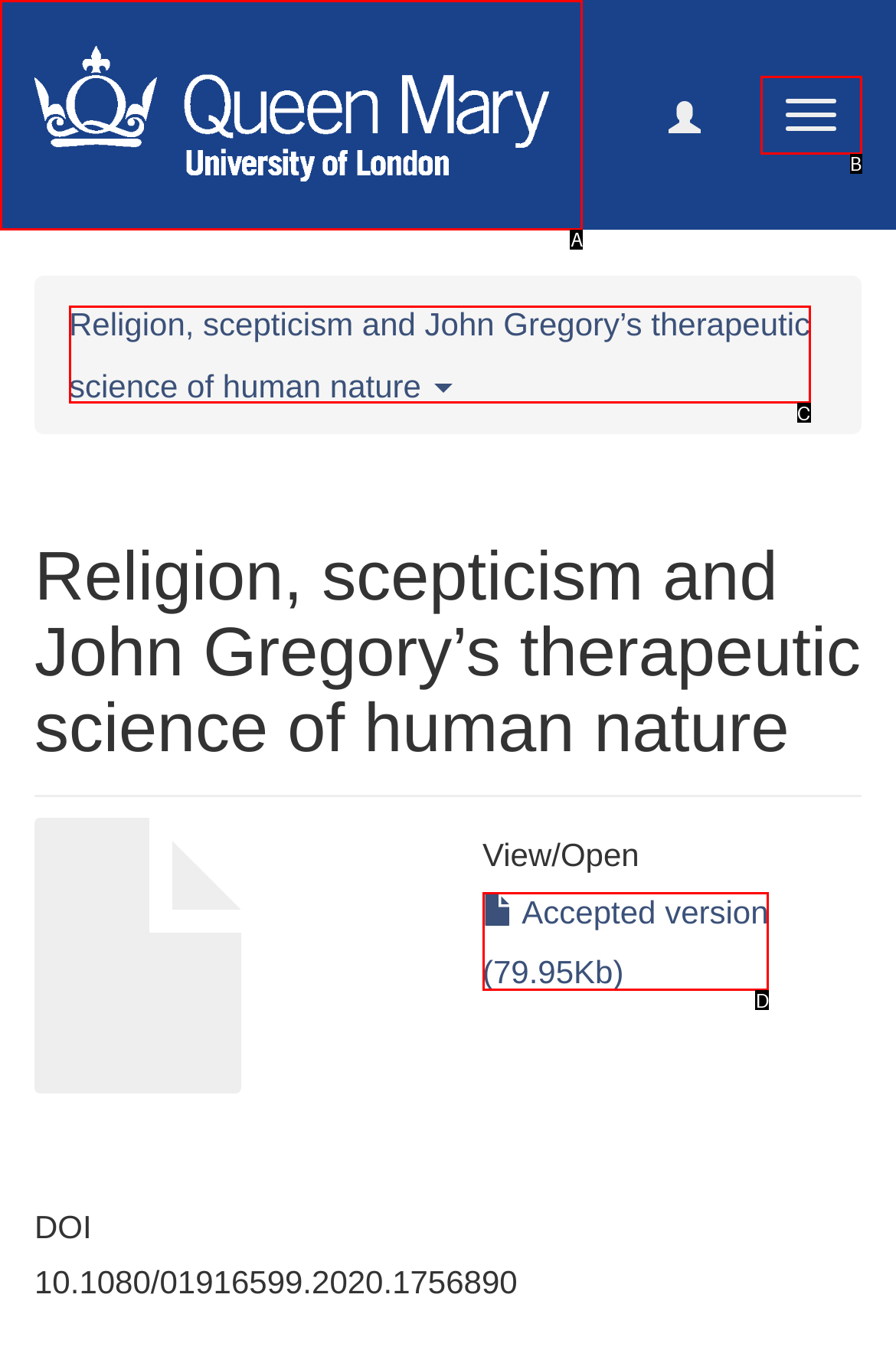Match the HTML element to the description: Tallahassee. Answer with the letter of the correct option from the provided choices.

None